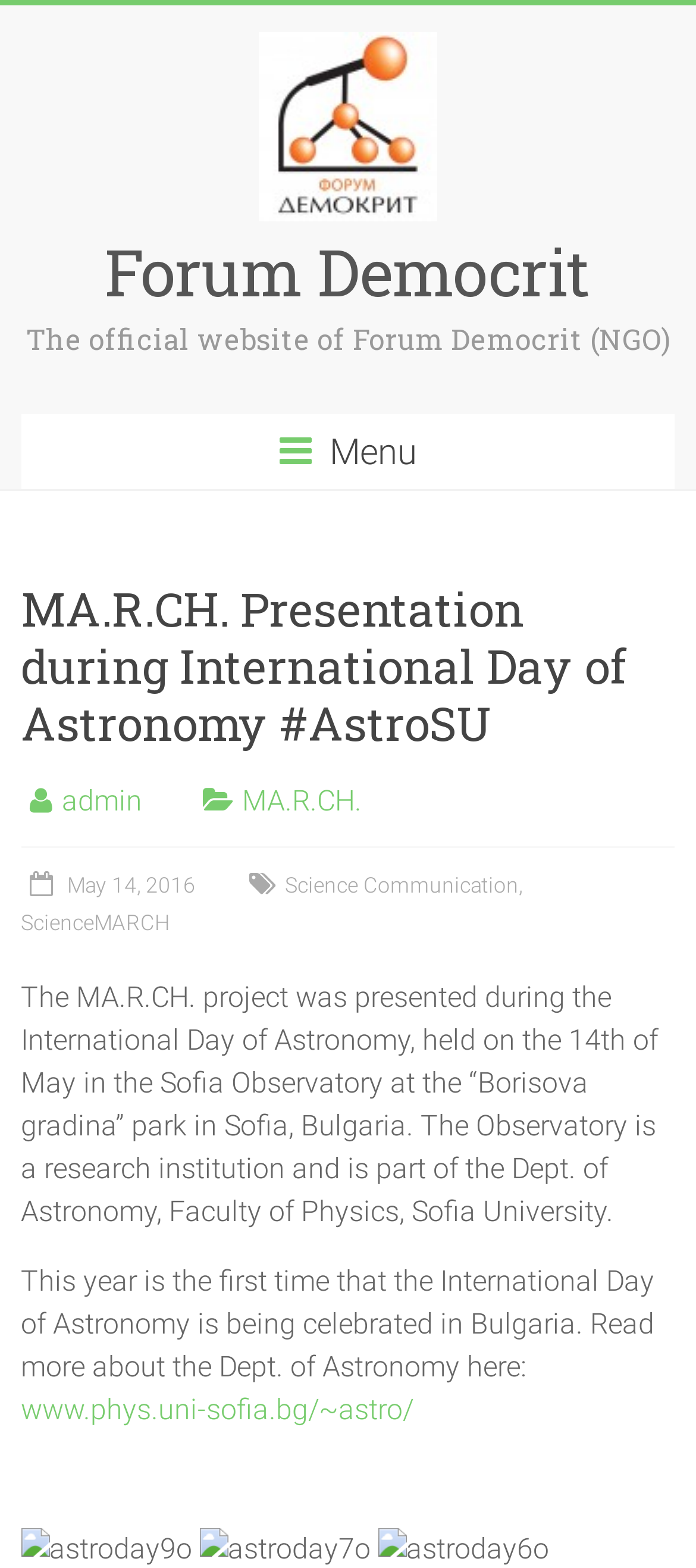Extract the bounding box coordinates for the described element: "May 14, 2016June 8, 2016". The coordinates should be represented as four float numbers between 0 and 1: [left, top, right, bottom].

[0.03, 0.557, 0.281, 0.573]